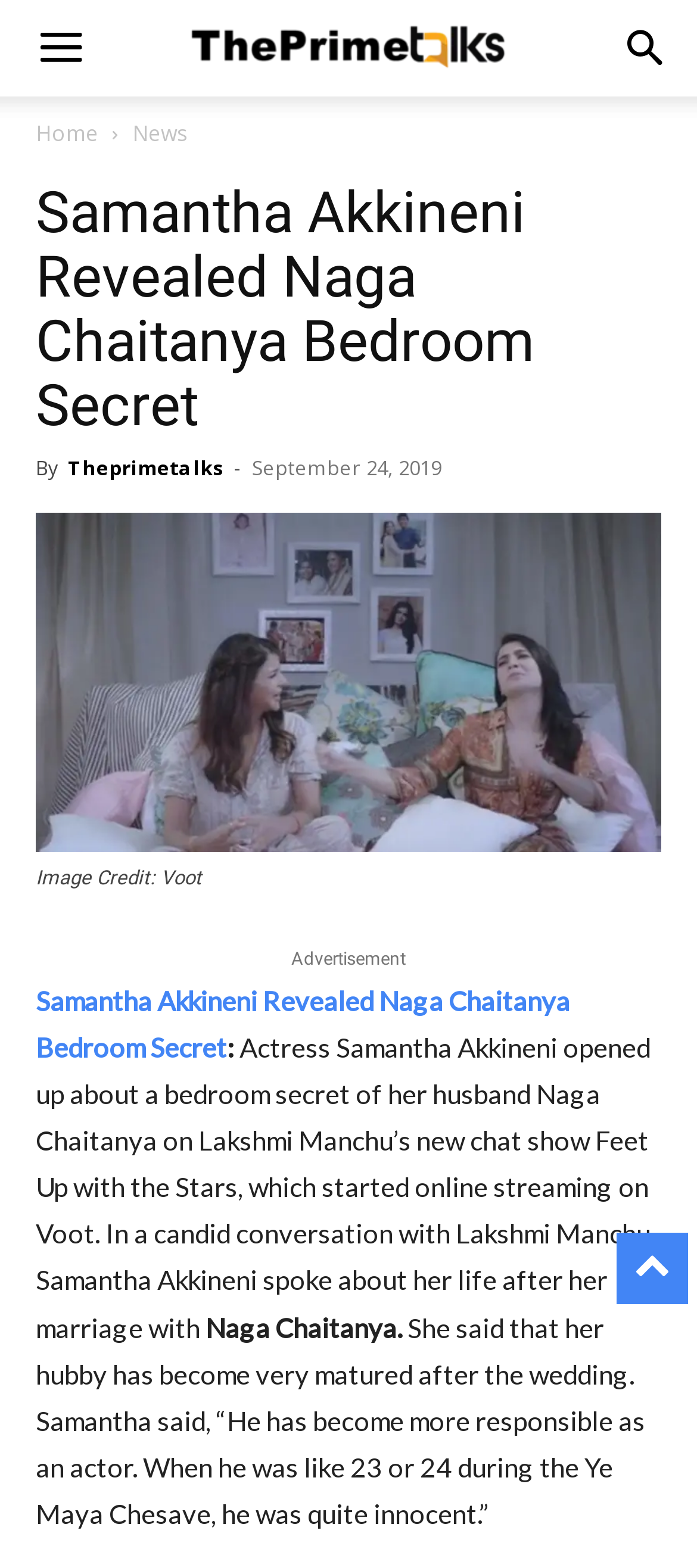Please give a succinct answer using a single word or phrase:
Who is the actress mentioned in the article?

Samantha Akkineni